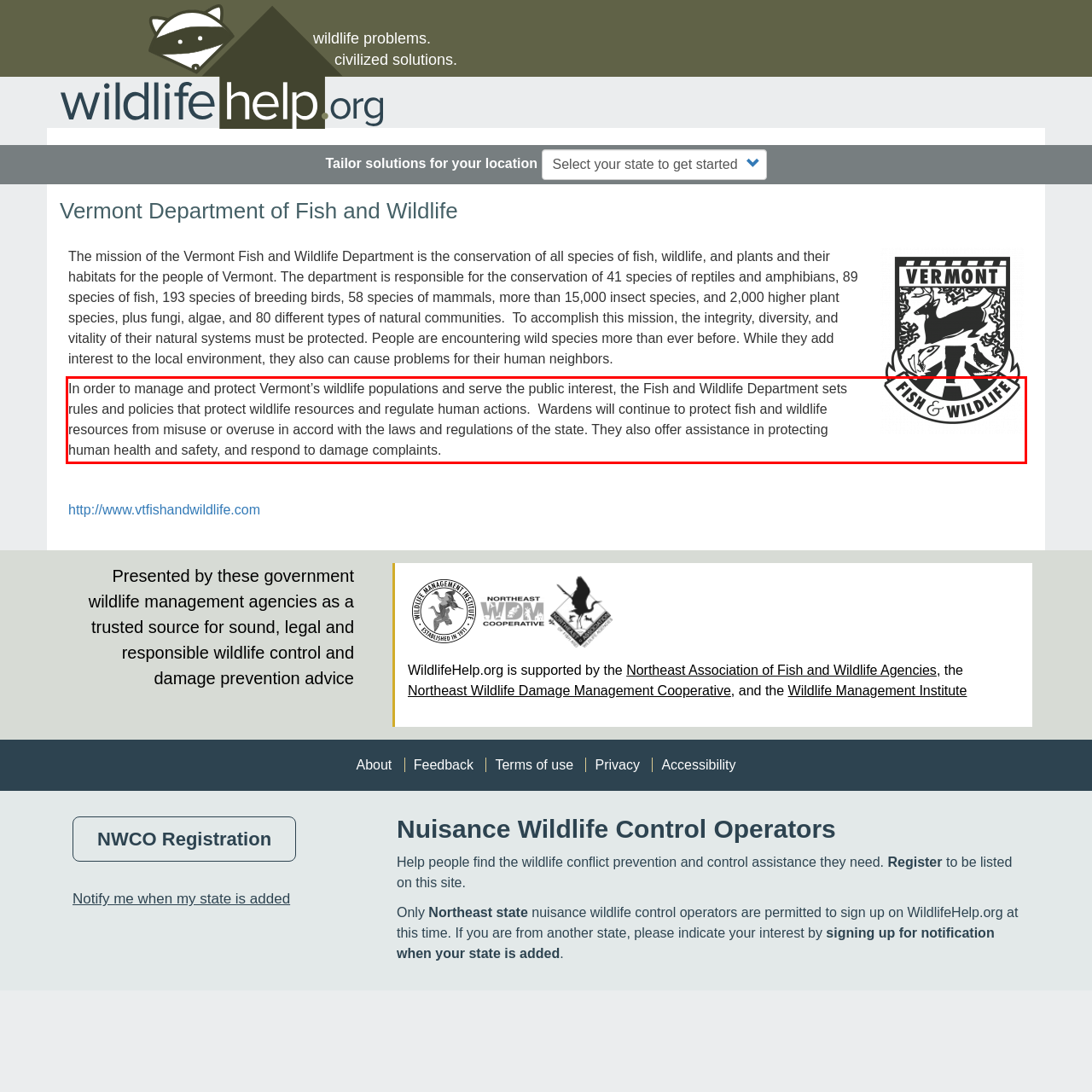Please examine the webpage screenshot and extract the text within the red bounding box using OCR.

In order to manage and protect Vermont’s wildlife populations and serve the public interest, the Fish and Wildlife Department sets rules and policies that protect wildlife resources and regulate human actions. Wardens will continue to protect fish and wildlife resources from misuse or overuse in accord with the laws and regulations of the state. They also offer assistance in protecting human health and safety, and respond to damage complaints.